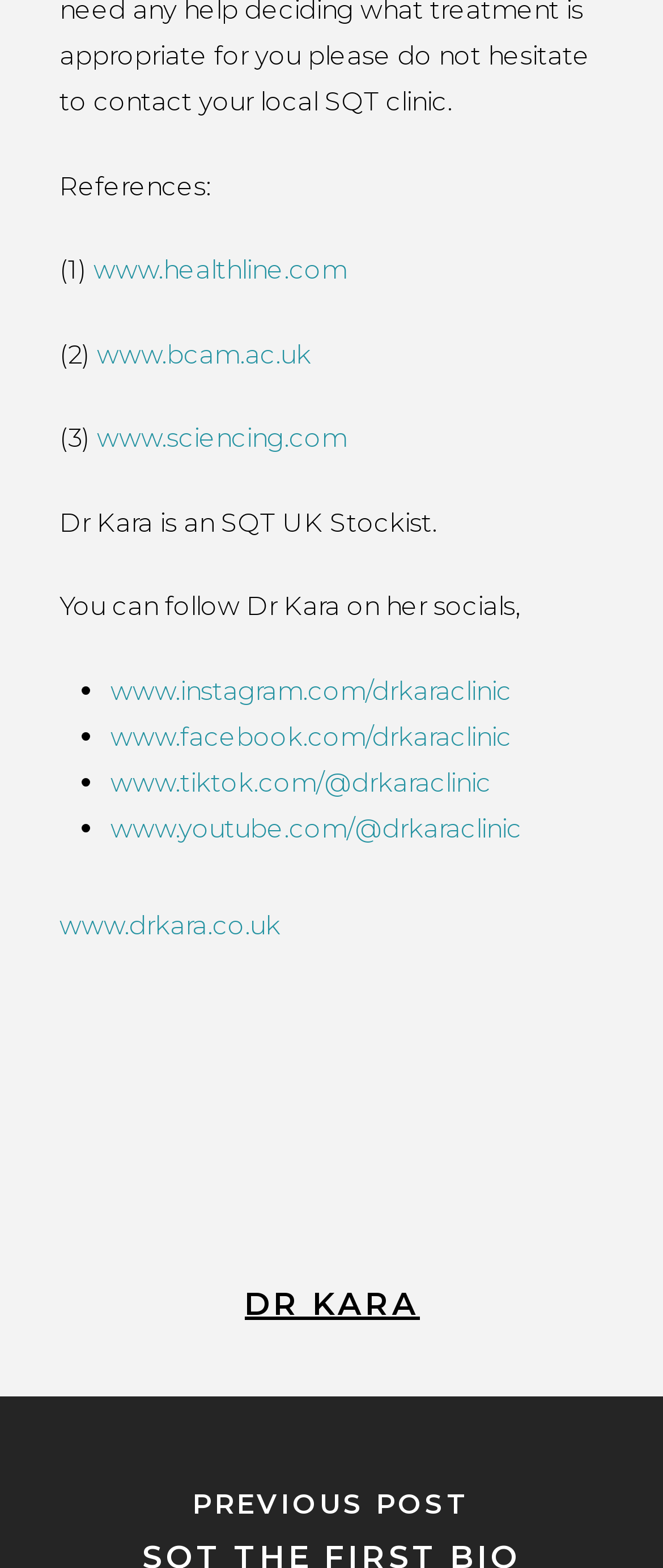Locate the bounding box coordinates of the area to click to fulfill this instruction: "visit the Healthline website". The bounding box should be presented as four float numbers between 0 and 1, in the order [left, top, right, bottom].

[0.141, 0.162, 0.523, 0.182]